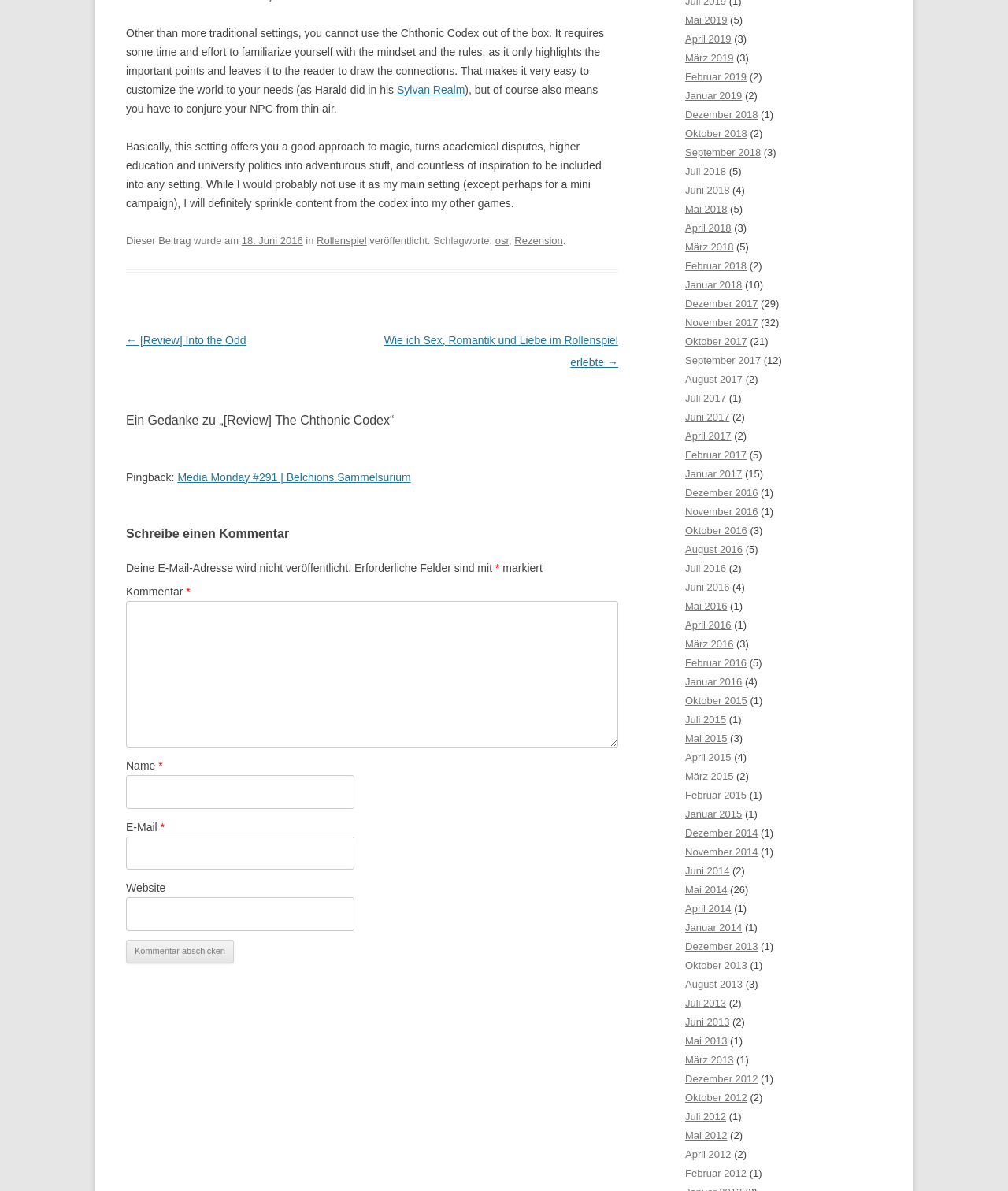Identify the bounding box coordinates for the region to click in order to carry out this instruction: "Leave a comment". Provide the coordinates using four float numbers between 0 and 1, formatted as [left, top, right, bottom].

[0.125, 0.504, 0.613, 0.628]